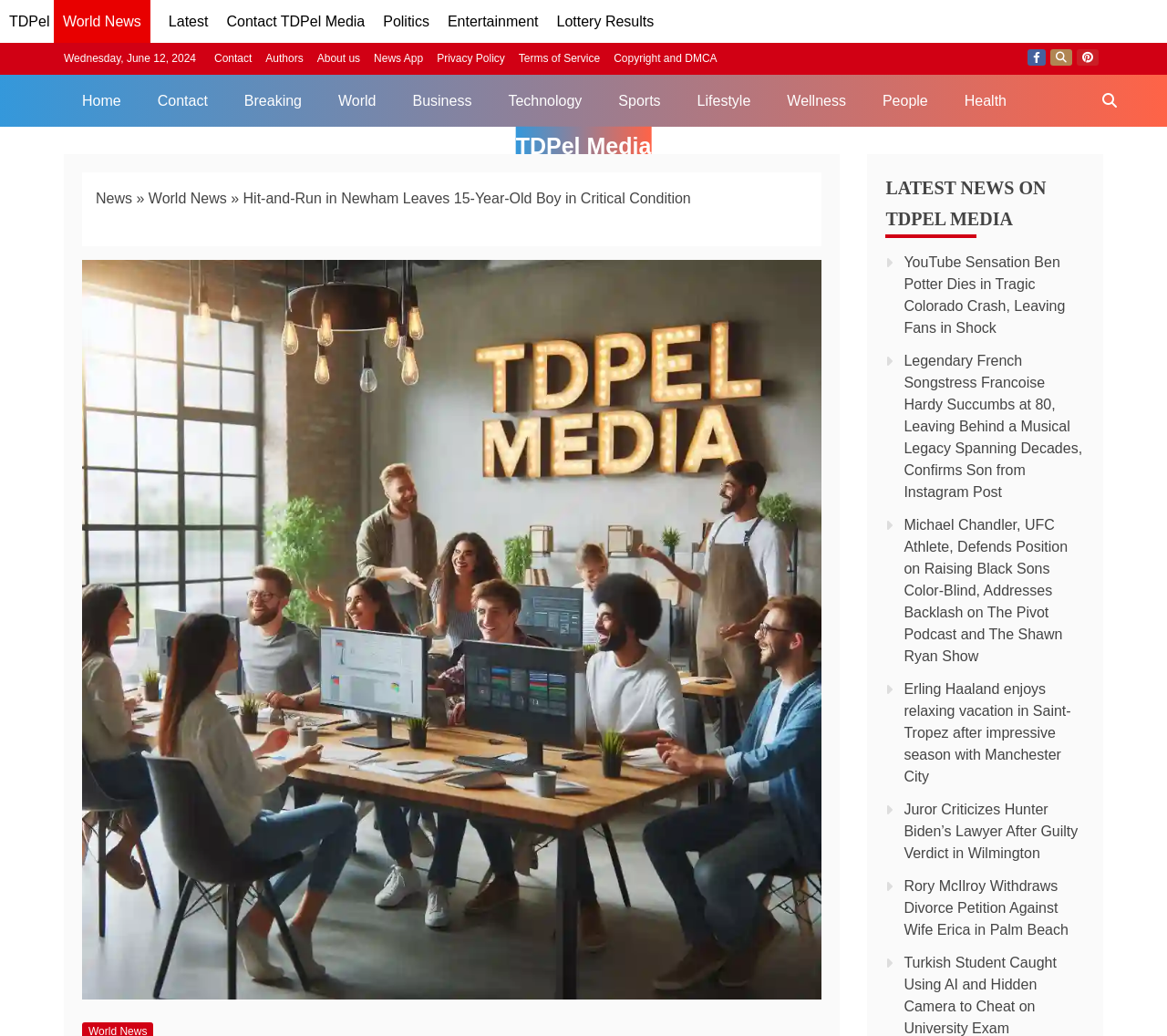Produce an extensive caption that describes everything on the webpage.

This webpage appears to be a news article page from TDPel Media. At the top, there is a header section with several links, including "TDPel", "Latest", "Contact TDPel Media", and others. Below the header, there is a date display showing "Wednesday, June 12, 2024". 

To the right of the date, there are more links, including "Contact", "Authors", "About us", and others. Further to the right, there are social media links for Facebook, Twitter, and Pinterest.

Below the header section, there is a navigation menu with links to various categories, such as "Home", "Breaking", "World", "Business", and others.

The main content of the page is a news article with the title "Hit-and-Run in Newham Leaves 15-Year-Old Boy in Critical Condition". The article is accompanied by an image. Above the article title, there is a breadcrumb navigation showing the path "News » World News".

Below the article, there is a section titled "LATEST NEWS ON TDPEL MEDIA" with several links to other news articles, including "YouTube Sensation Ben Potter Dies in Tragic Colorado Crash", "Legendary French Songstress Francoise Hardy Succumbs at 80", and others. These links are arranged in a vertical list, with the most recent article at the top.